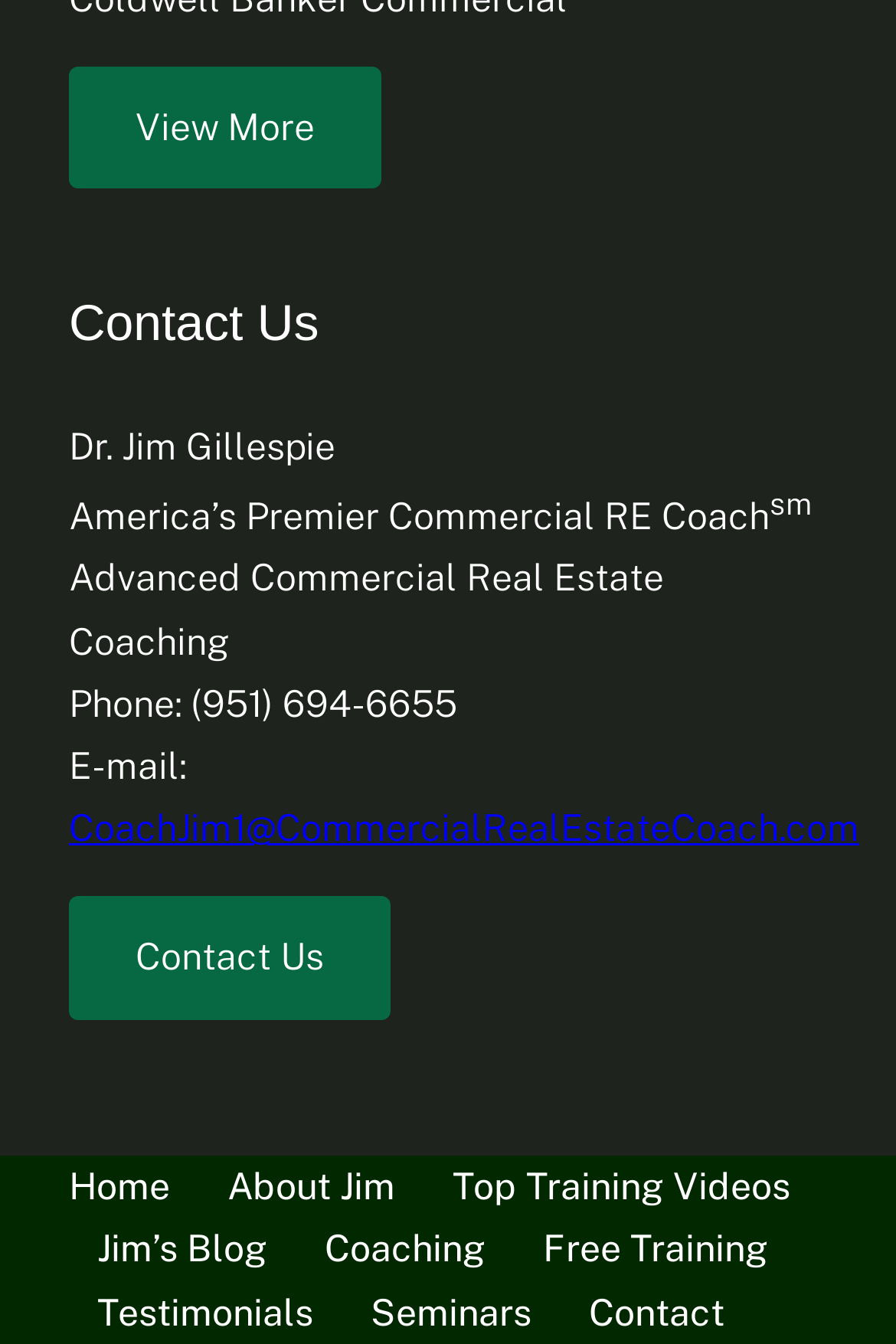Could you indicate the bounding box coordinates of the region to click in order to complete this instruction: "View more information".

[0.077, 0.05, 0.426, 0.141]